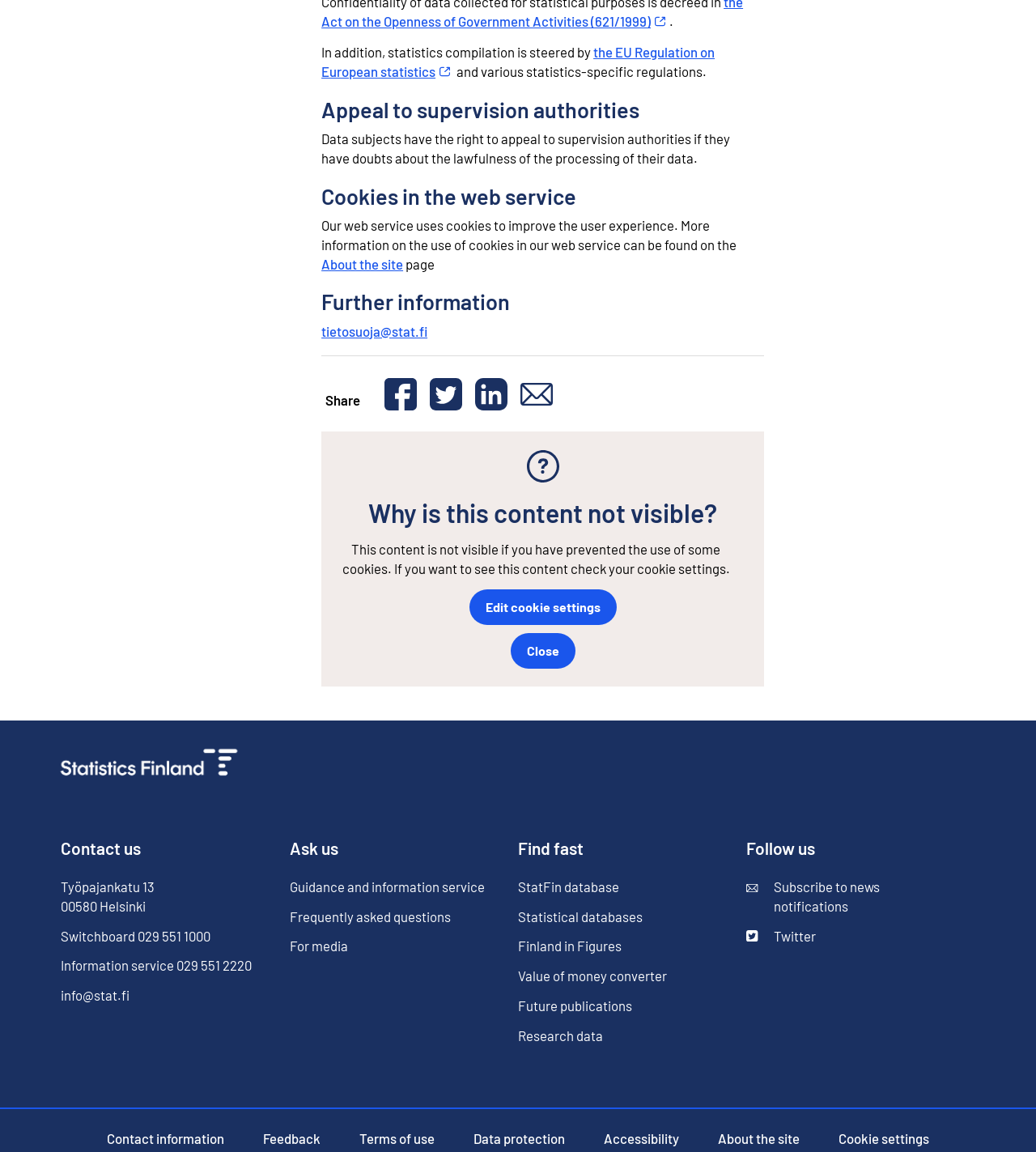Identify the bounding box coordinates of the section that should be clicked to achieve the task described: "Go to the home page".

[0.05, 0.642, 0.238, 0.699]